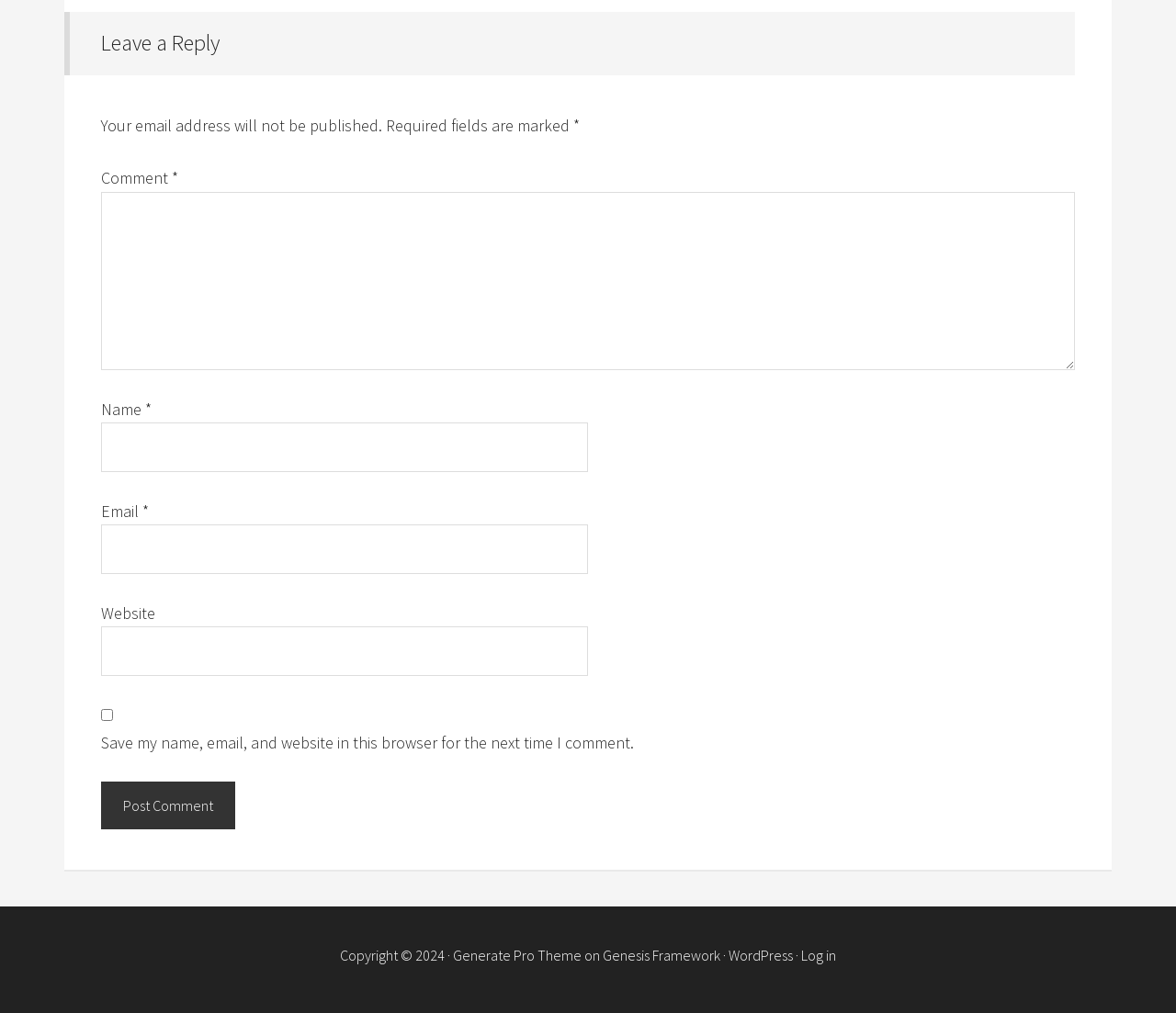Pinpoint the bounding box coordinates of the clickable element needed to complete the instruction: "Log in". The coordinates should be provided as four float numbers between 0 and 1: [left, top, right, bottom].

[0.681, 0.934, 0.711, 0.952]